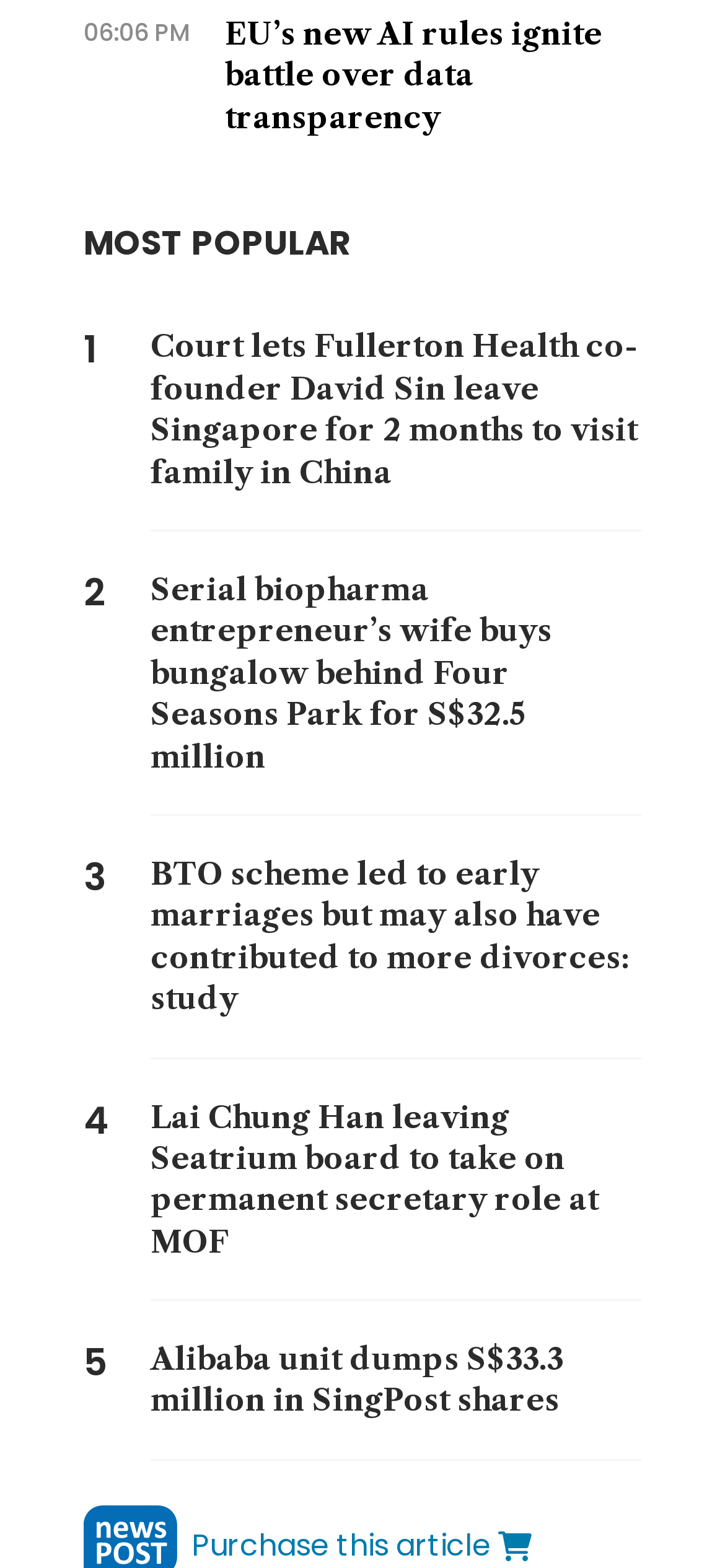Highlight the bounding box coordinates of the element that should be clicked to carry out the following instruction: "visit the article about Fullerton Health co-founder". The coordinates must be given as four float numbers ranging from 0 to 1, i.e., [left, top, right, bottom].

[0.208, 0.208, 0.885, 0.314]